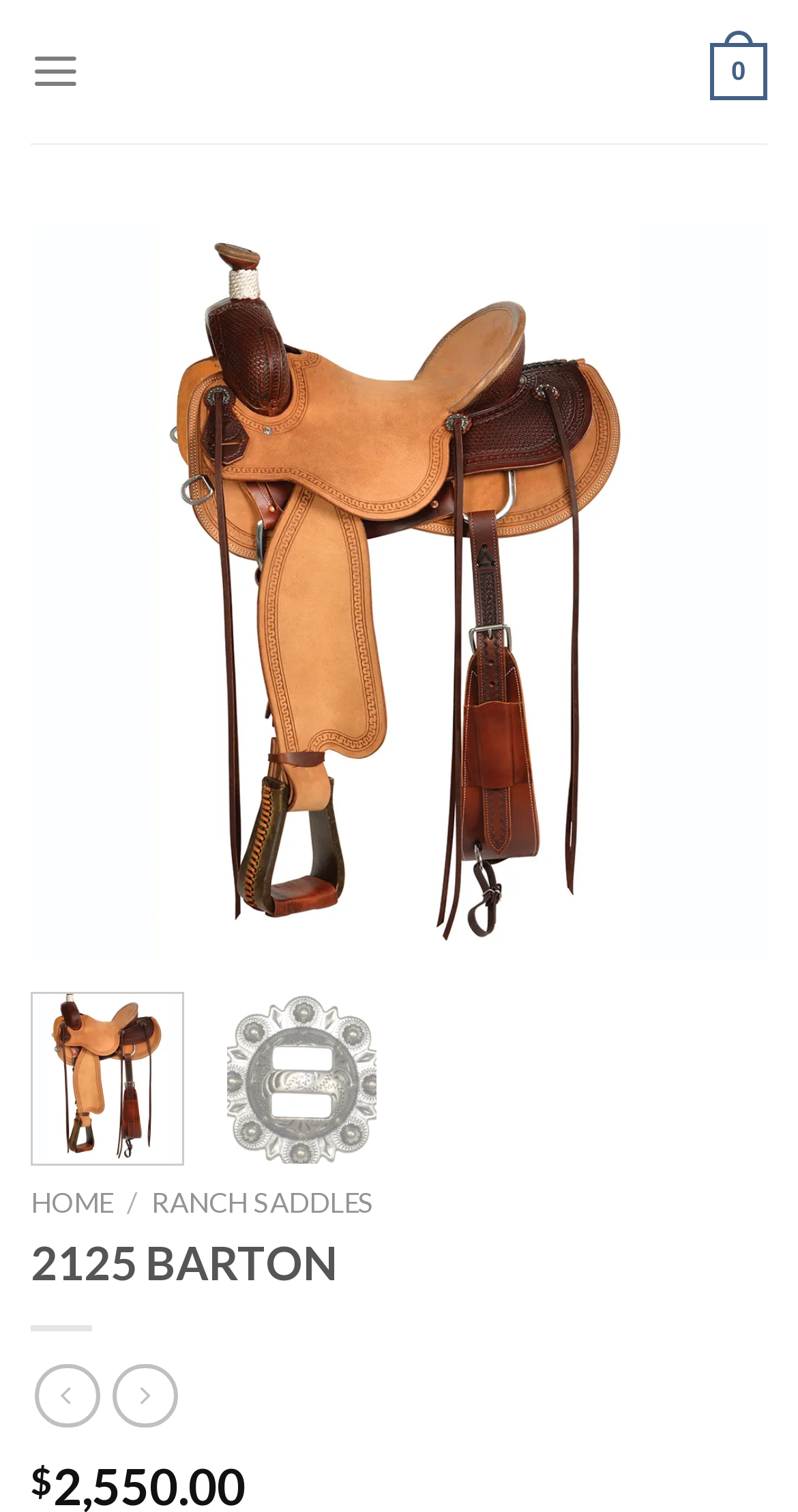Find the bounding box coordinates corresponding to the UI element with the description: "RANCH SADDLES". The coordinates should be formatted as [left, top, right, bottom], with values as floats between 0 and 1.

[0.19, 0.784, 0.47, 0.806]